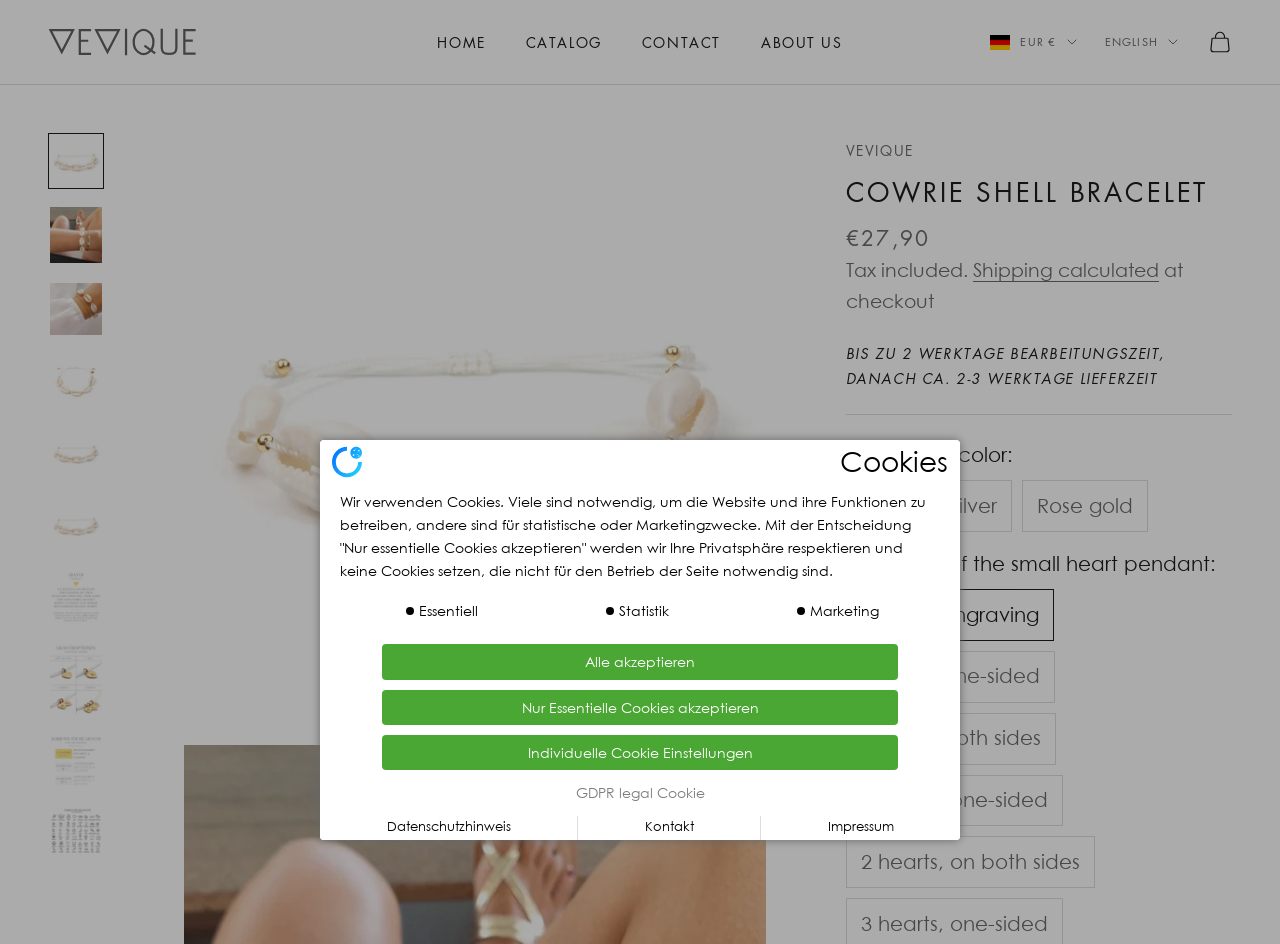What are the available colors for the cowrie shell bracelet? Refer to the image and provide a one-word or short phrase answer.

Gold, Silver, Rose gold